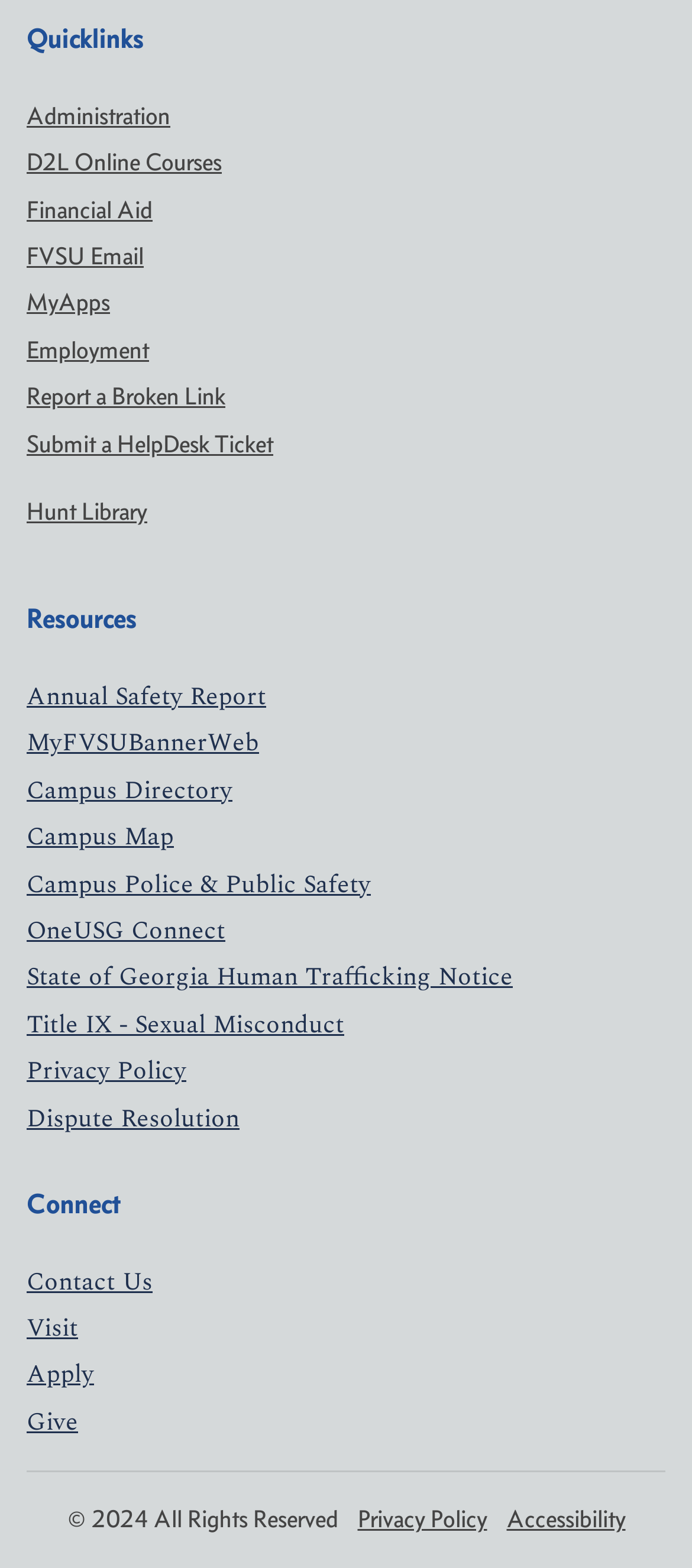Answer the following in one word or a short phrase: 
What is the last link under 'Connect'?

Give